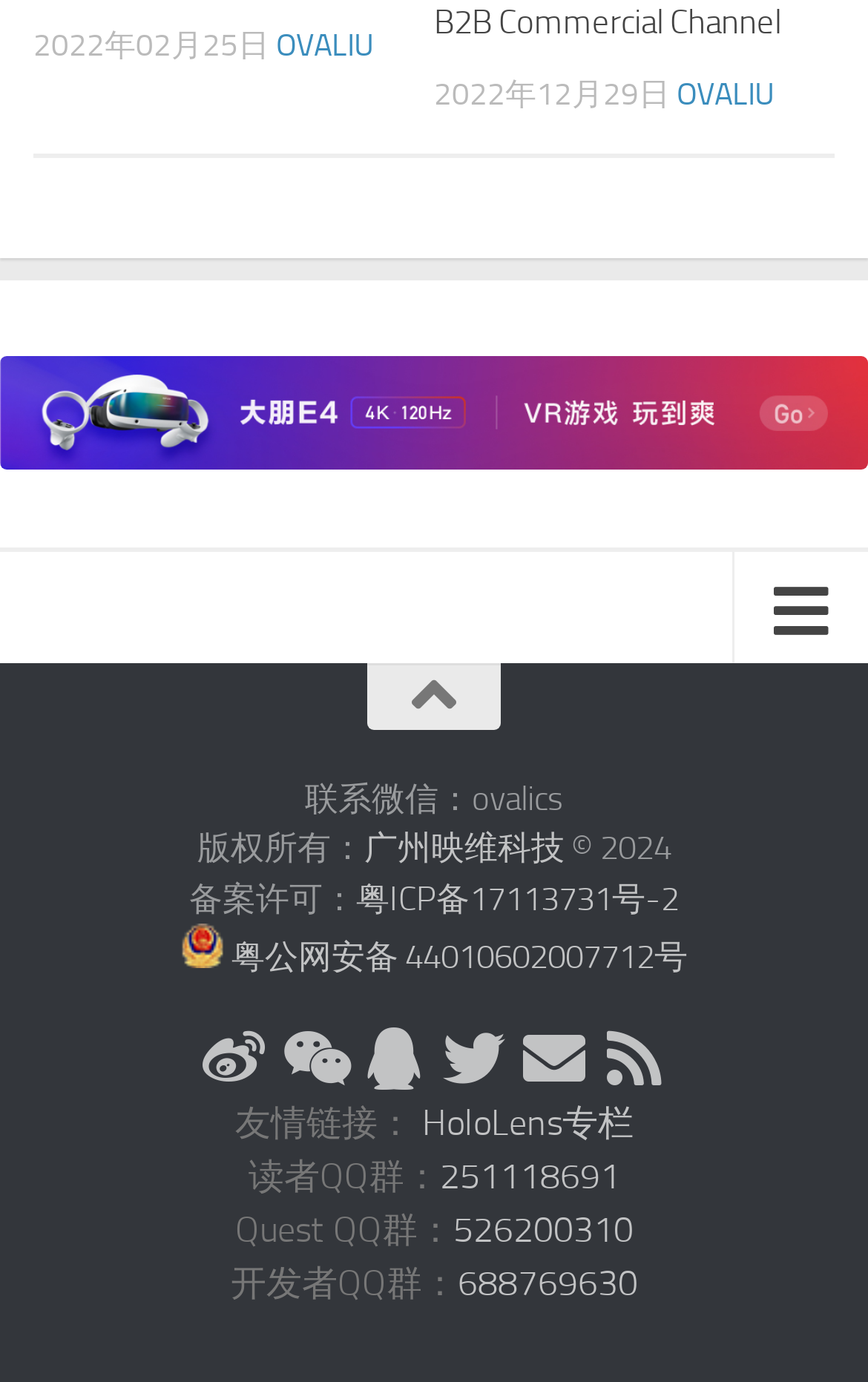Respond with a single word or short phrase to the following question: 
What is the type of license?

ICP